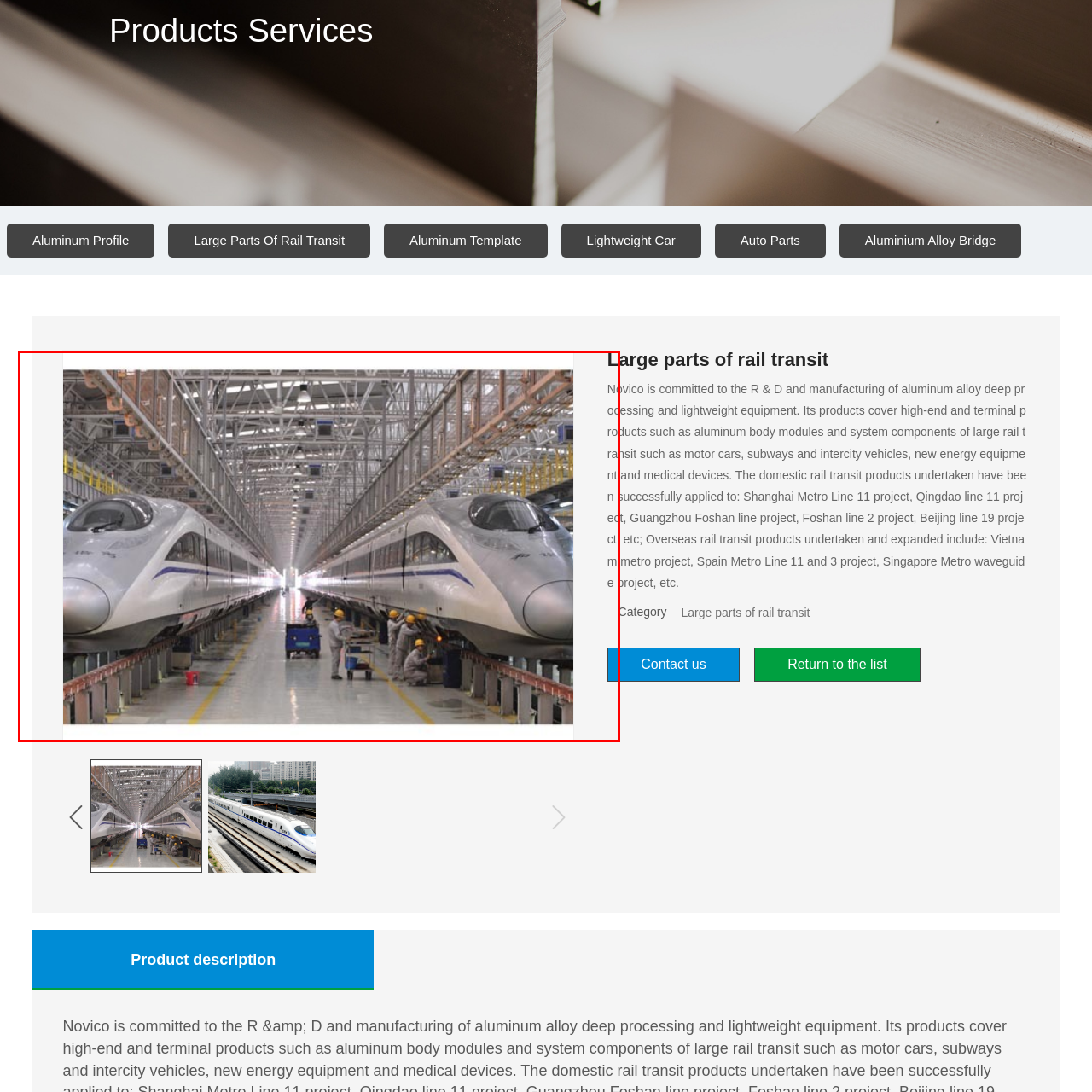Describe in detail the contents of the image highlighted within the red box.

The image showcases a modern rail transit manufacturing facility where technicians are seen working diligently on two high-speed train units. The sleek, aerodynamic design of the trains is highlighted, with their gleaming silver exteriors and accented blue lines. The expansive workshop is characterized by high ceilings and a well-organized layout, featuring overhead lights and various tools in use. Technicians in white uniforms and safety helmets can be seen attending to the undercarriage of the trains, utilizing equipment on small carts. This scene reflects the advanced technology and meticulous craftsmanship involved in the production of aluminum alloy components used in high-end rail transit solutions, aligning with the company's commitment to innovation in the transportation sector.